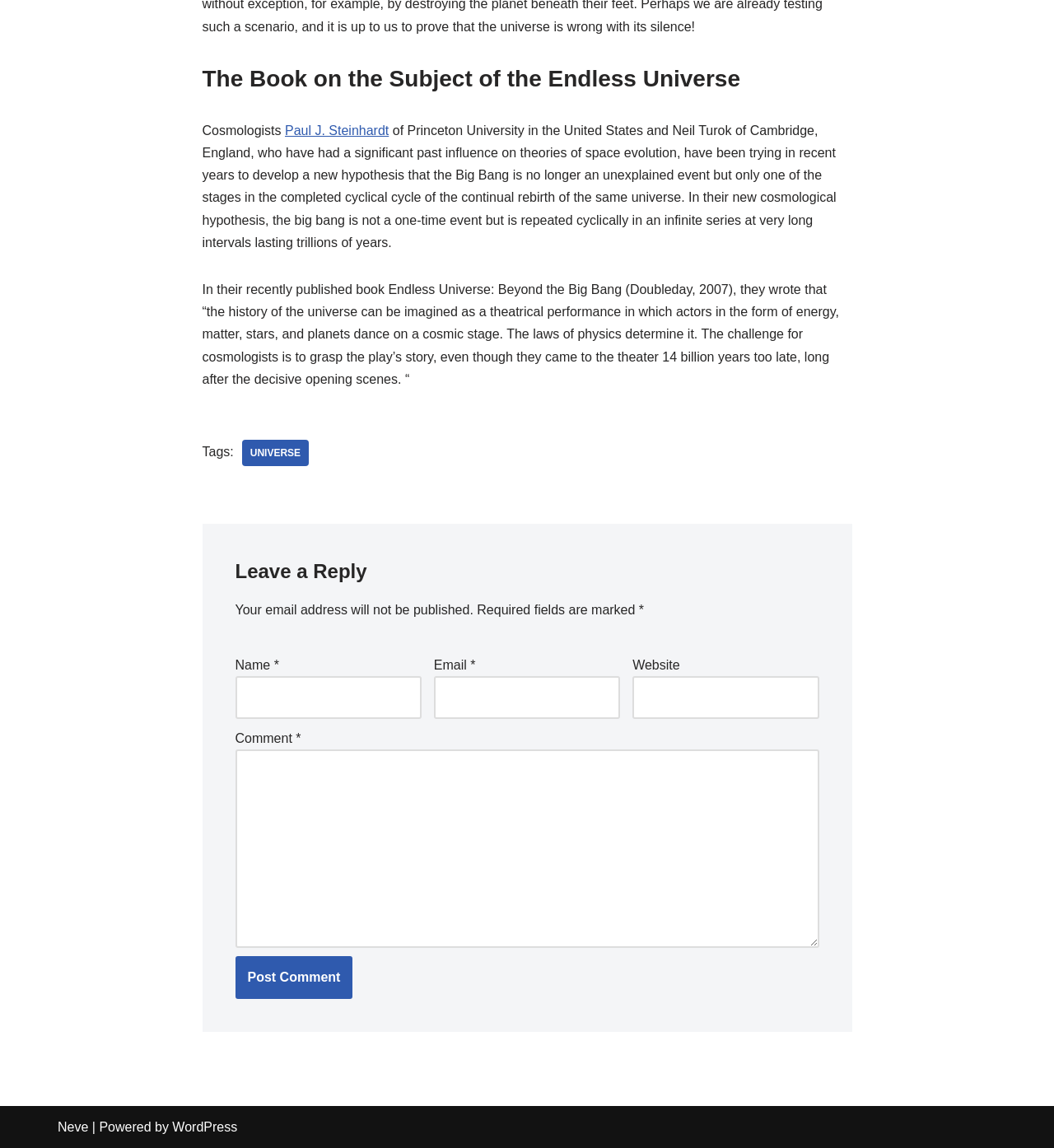Can you specify the bounding box coordinates of the area that needs to be clicked to fulfill the following instruction: "Click the link to explore the tag UNIVERSE"?

[0.229, 0.383, 0.293, 0.406]